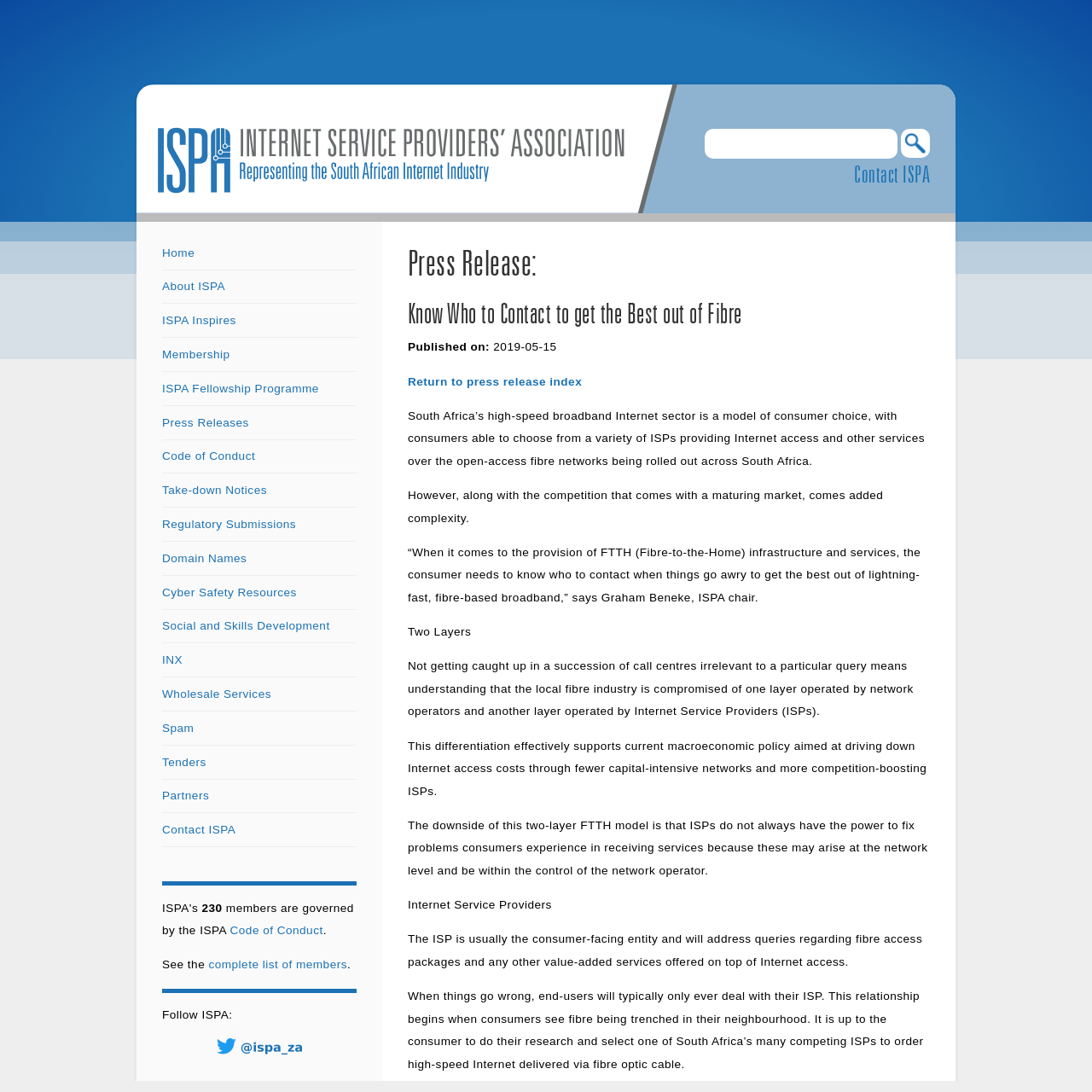Detail the webpage's structure and highlights in your description.

The webpage is about the Internet Service Providers Association (ISPA) and provides information on how to get the best out of fibre broadband in South Africa. At the top of the page, there is a navigation menu with 19 links, including "Home", "About ISPA", "Membership", and "Contact ISPA", among others. These links are aligned horizontally and take up a small portion of the top section of the page.

Below the navigation menu, there is a section with a heading "Press Release:" followed by a subheading "Know Who to Contact to get the Best out of Fibre". This section appears to be the main content of the page and provides information on the fibre broadband industry in South Africa. The text explains that the industry is composed of two layers: network operators and Internet Service Providers (ISPs), and that consumers need to know who to contact when things go wrong to get the best out of their fibre-based broadband.

The main content section is divided into several paragraphs, with headings and subheadings that break up the text. There are also two images on the page, one of which is a social media icon and the other appears to be a logo or banner.

On the right-hand side of the page, there is a section with a heading "Contact ISPA" and a search bar with a "Search" button. This section is separate from the main content and appears to be a call-to-action or a way for users to get in touch with ISPA.

At the bottom of the page, there is a section with some static text, including a statement about ISPA's members being governed by a Code of Conduct, and a link to a complete list of members.